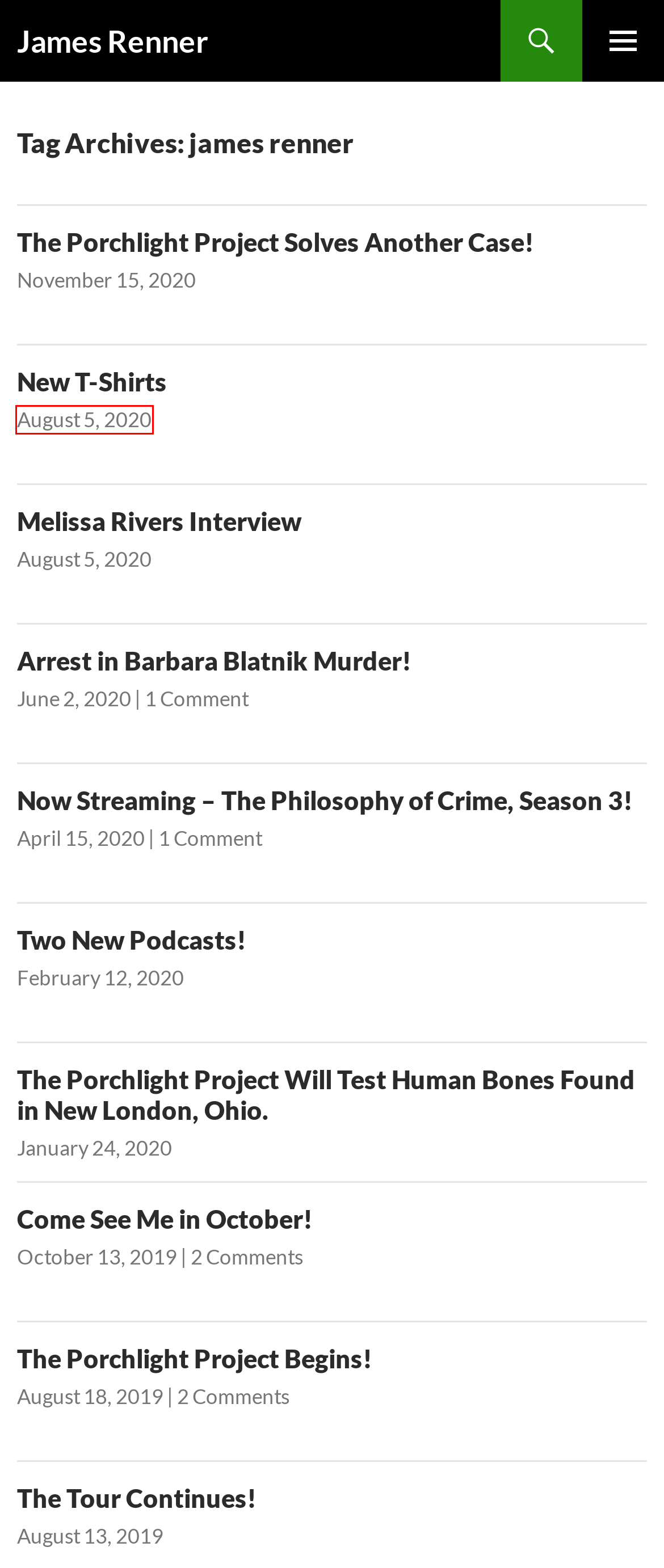Review the screenshot of a webpage that includes a red bounding box. Choose the webpage description that best matches the new webpage displayed after clicking the element within the bounding box. Here are the candidates:
A. Arrest in Barbara Blatnik Murder! - James Renner
B. New T-Shirts - James Renner
C. The Porchlight Project Begins! - James Renner
D. Come See Me in October! - James Renner
E. Melissa Rivers Interview - James Renner
F. The Tour Continues! - James Renner
G. James Renner - Journalist. Palindrome. Writer.
H. The Porchlight Project Will Test Human Bones Found in New London, Ohio. - James Renner

B